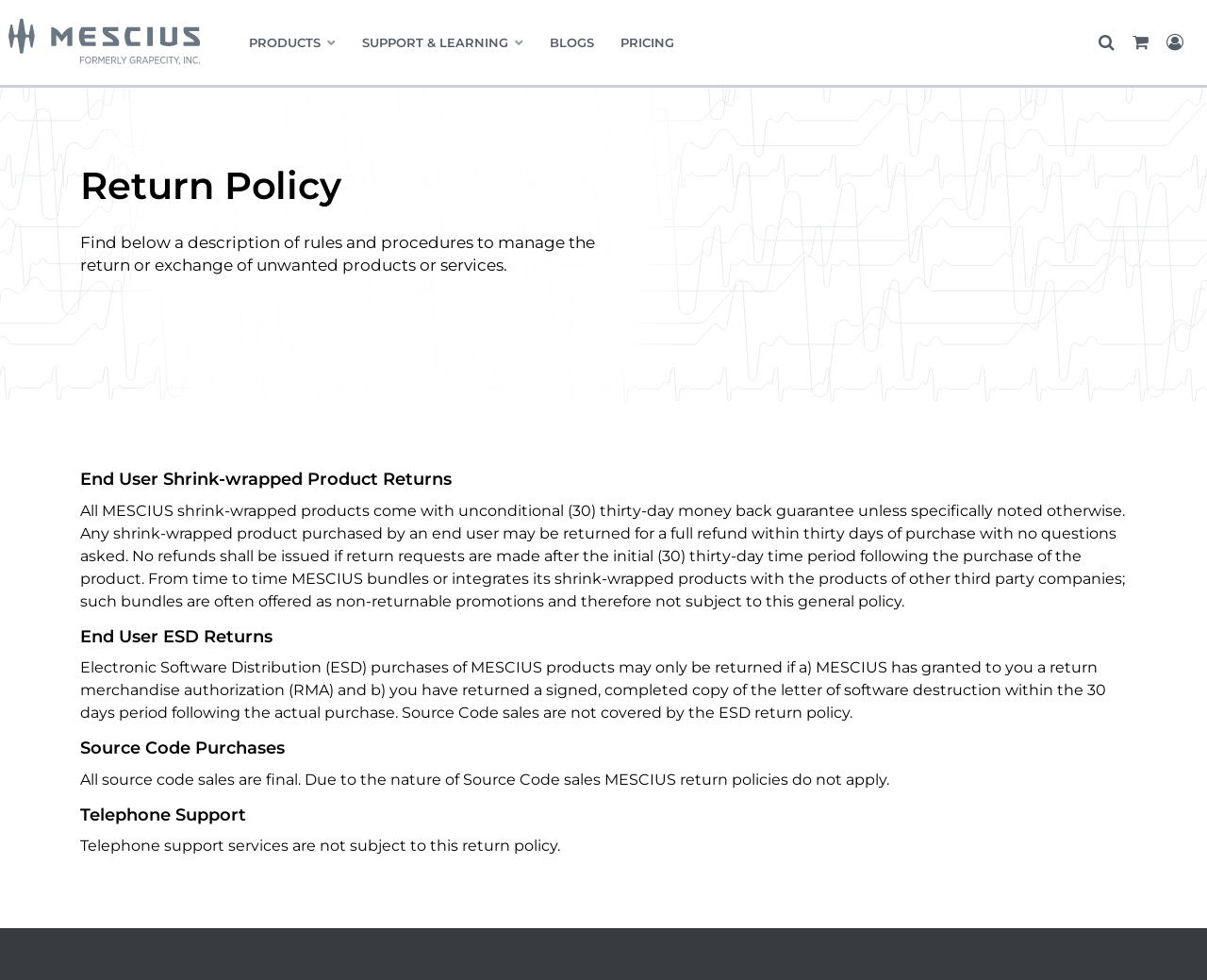What is required for ESD returns?
Please provide a comprehensive answer based on the contents of the image.

According to the webpage, Electronic Software Distribution (ESD) purchases of MESCIUS products may only be returned if a) MESCIUS has granted to you a return merchandise authorization (RMA) and b) you have returned a signed, completed copy of the letter of software destruction within the 30 days period following the actual purchase.